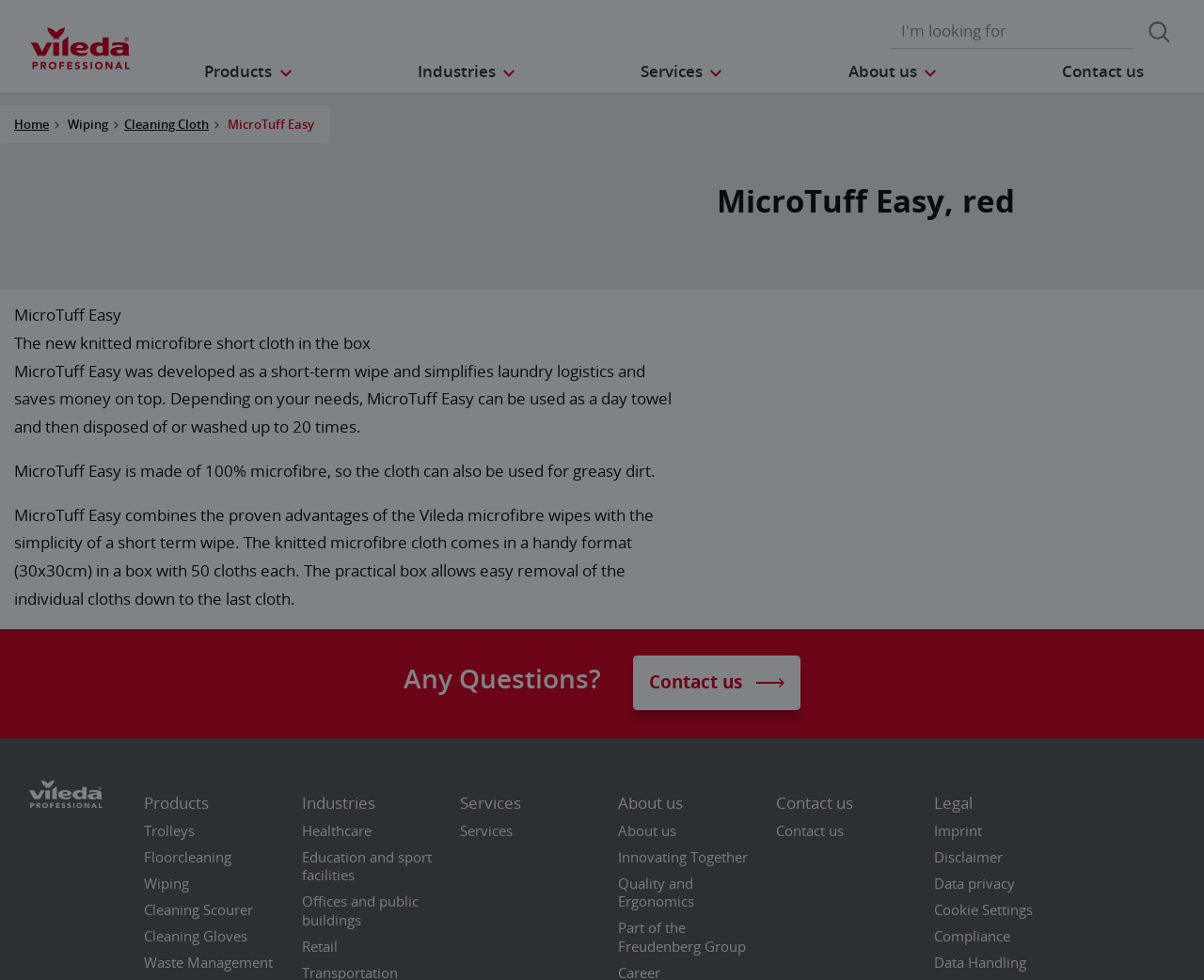What is the name of the product?
Provide an in-depth and detailed explanation in response to the question.

The name of the product can be found in the heading 'MicroTuff Easy, red' and also in the generic element 'MicroTuff Easy'.